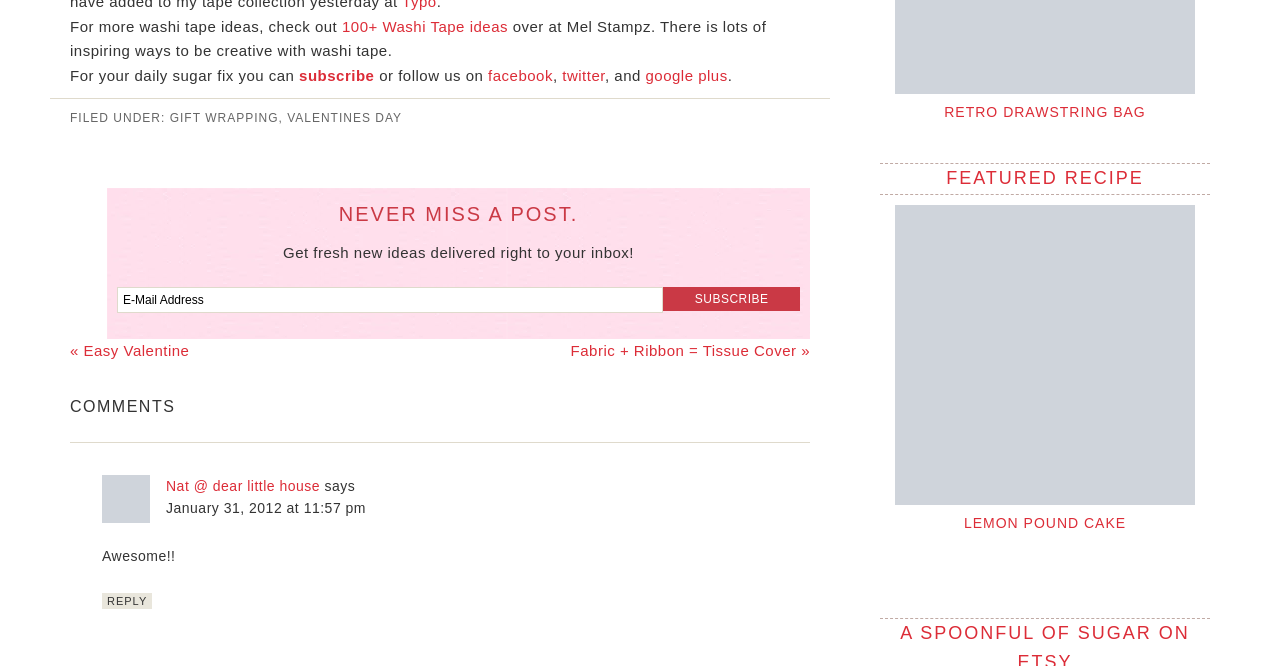Provide the bounding box coordinates of the HTML element described by the text: "100+ Washi Tape ideas".

[0.267, 0.027, 0.397, 0.052]